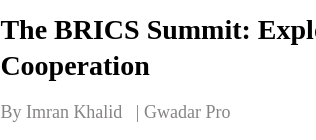Explain what the image portrays in a detailed manner.

The image features the title section of an article titled "The BRICS Summit: Exploring Digital Cooperation," written by Imran Khalid and published by Gwadar Pro. The heading prominently highlights the focus on the BRICS Summit, emphasizing themes of digital cooperation among member nations. The layout includes the author's name and the publication source, presented in a clean and professional format, which invites readers to engage with the article's content on international cooperation and mutual development.